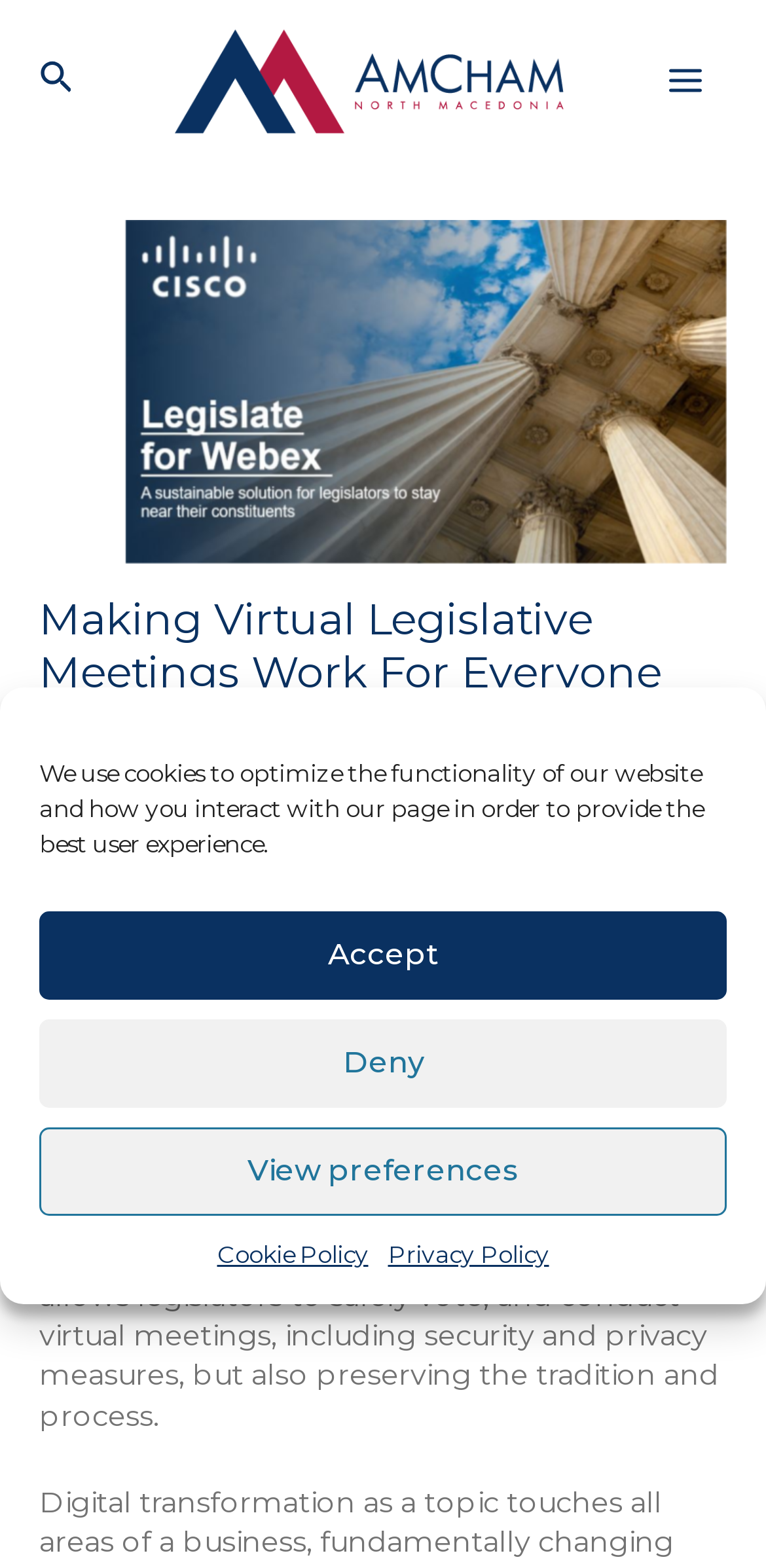Locate the coordinates of the bounding box for the clickable region that fulfills this instruction: "Click the search icon".

[0.051, 0.04, 0.098, 0.068]